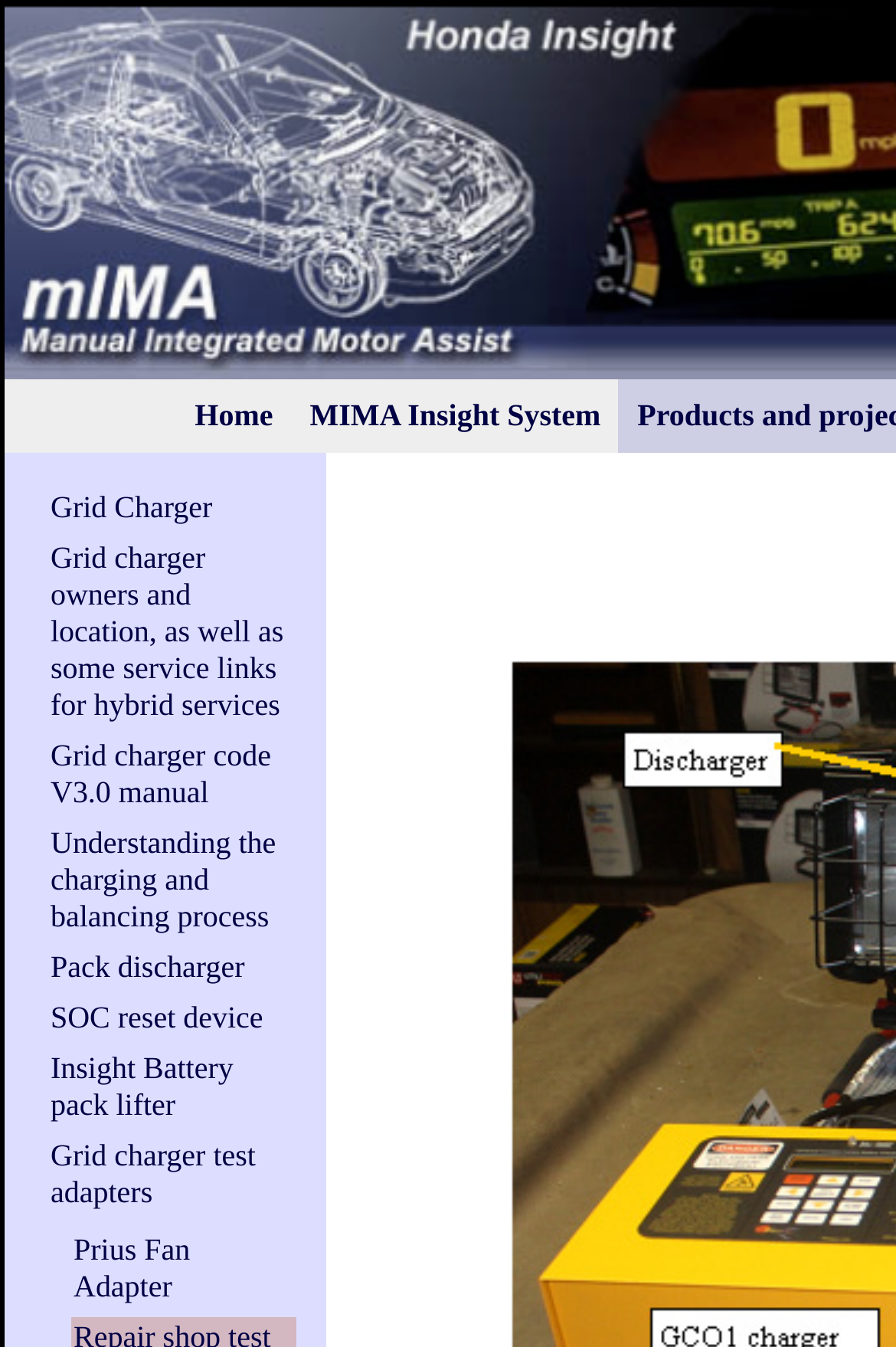How many rows are there in the table?
Look at the image and answer with only one word or phrase.

15